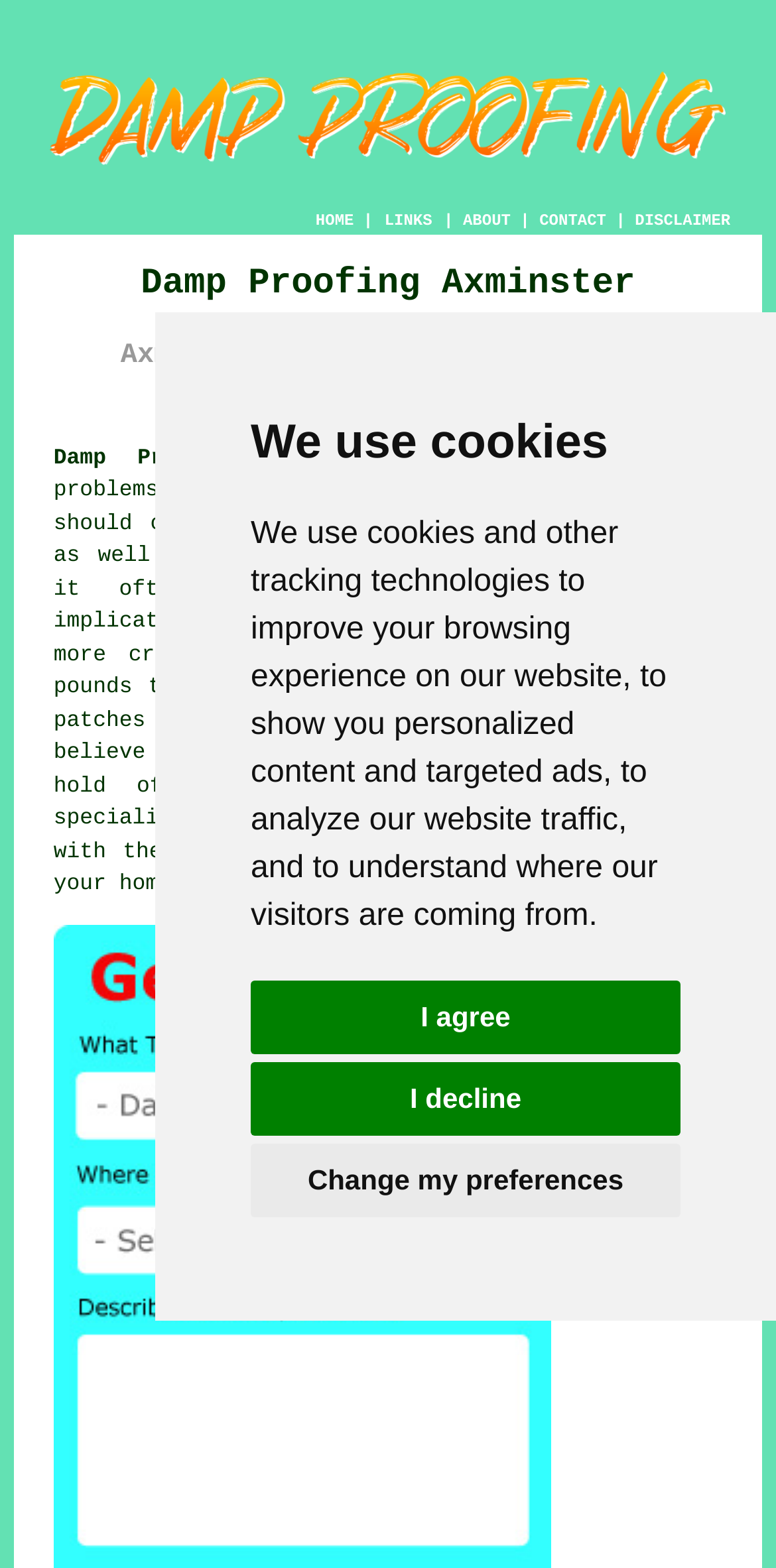Identify the bounding box coordinates of the section to be clicked to complete the task described by the following instruction: "Click the HOME link". The coordinates should be four float numbers between 0 and 1, formatted as [left, top, right, bottom].

[0.407, 0.136, 0.456, 0.147]